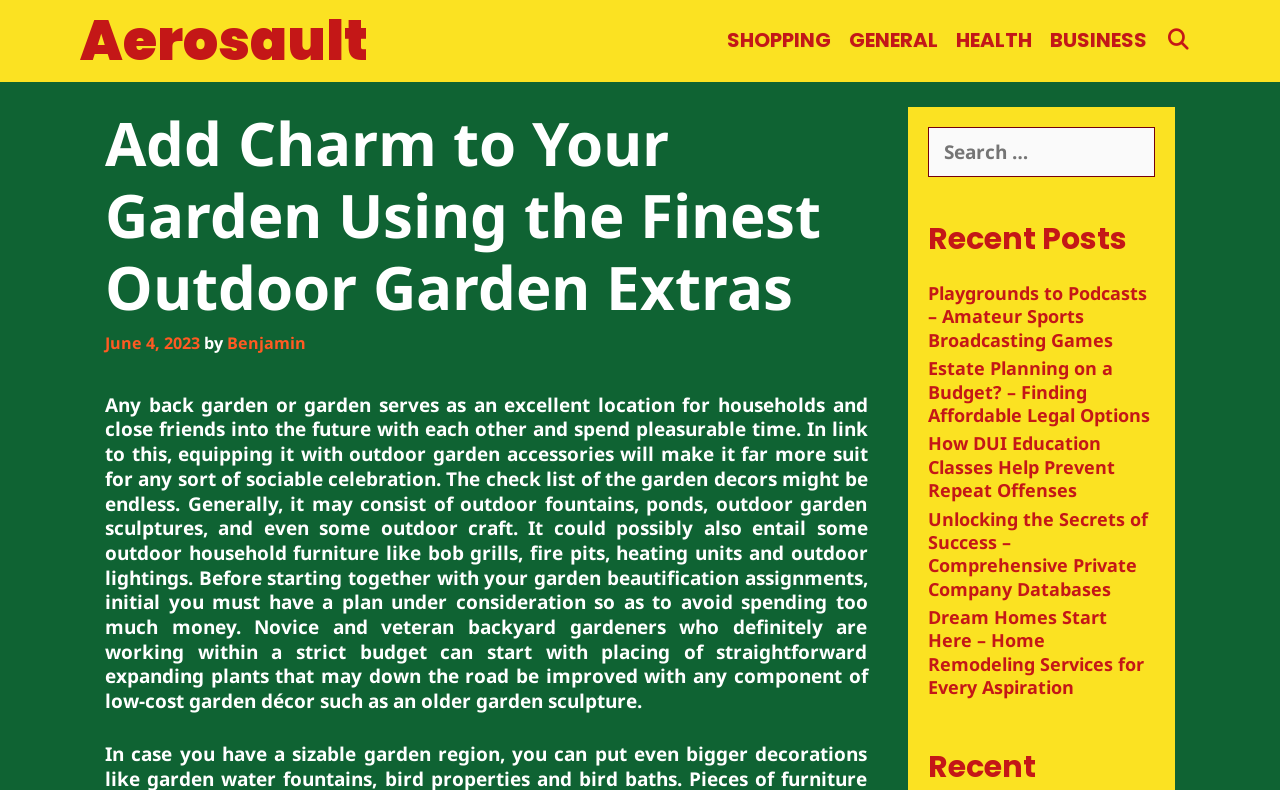Summarize the contents and layout of the webpage in detail.

The webpage is about Aerosault, a company that provides outdoor garden extras to enhance the beauty of gardens. At the top left, there is a link to the Aerosault website. Below it, there are five links to different categories: SHOPPING, GENERAL, HEALTH, BUSINESS, and a search bar with a magnifying glass icon. 

The main content of the webpage is an article titled "Add Charm to Your Garden Using the Finest Outdoor Garden Extras". The article is dated June 4, 2023, and written by Benjamin. The text describes the importance of outdoor garden accessories in making a garden suitable for social gatherings and provides a list of possible decorations, including outdoor fountains, ponds, sculptures, and furniture. It also advises readers to plan their garden beautification projects to avoid overspending.

To the right of the article, there is a search box with a label "Search for:". Below the article, there is a section titled "Recent Posts" that lists five links to different articles, including "Playgrounds to Podcasts – Amateur Sports Broadcasting Games", "Estate Planning on a Budget? – Finding Affordable Legal Options", and others.